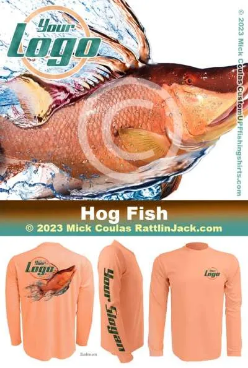Based on the image, provide a detailed and complete answer to the question: 
What is the color of the long-sleeved shirt?

The color of the long-sleeved shirt is coral-colored, as described in the caption, which features the same Hog Fish graphic, appealing to fishing enthusiasts and those interested in marine life.